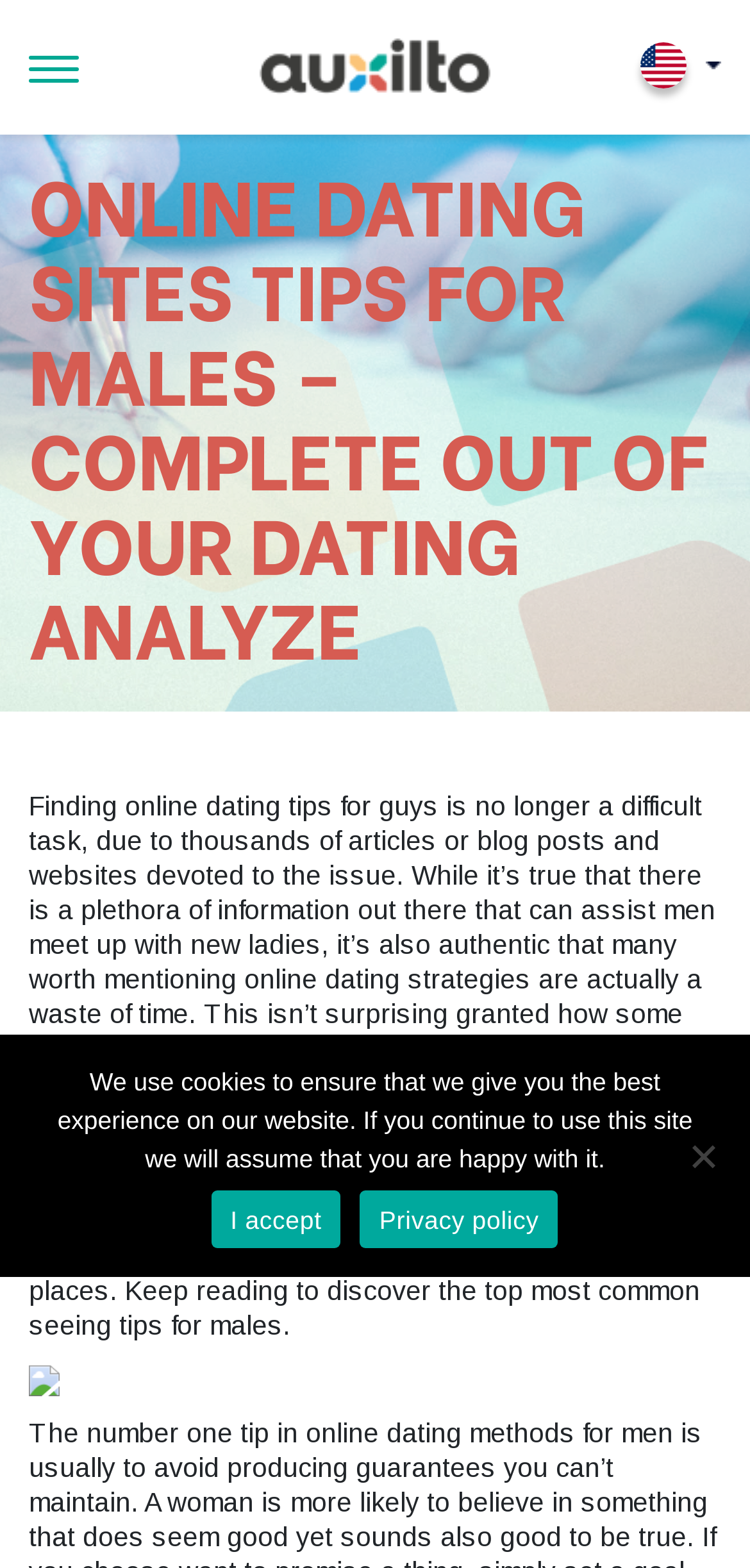Find and provide the bounding box coordinates for the UI element described with: "I accept".

[0.281, 0.759, 0.455, 0.796]